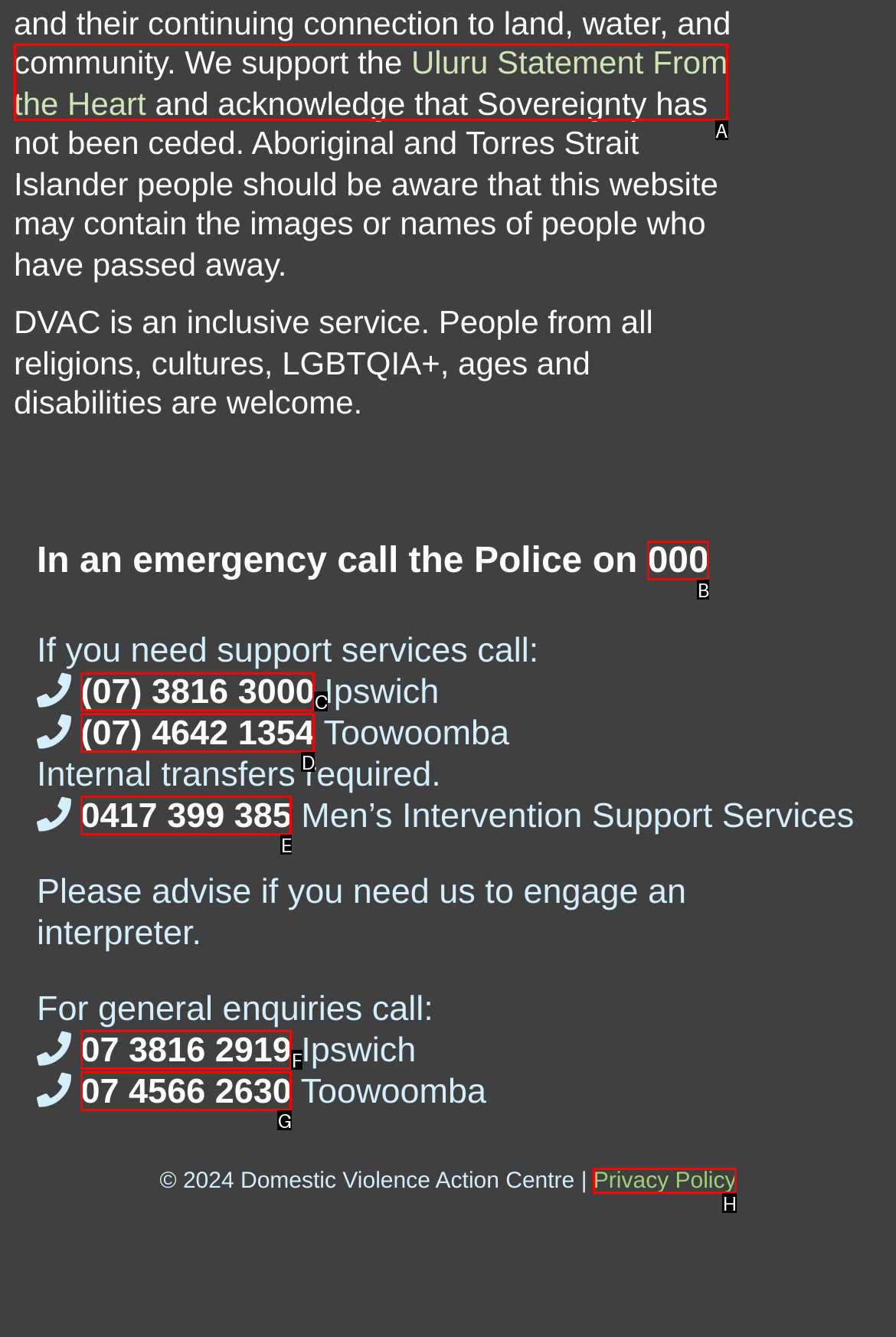For the task "Contact support services at (07) 3816 3000", which option's letter should you click? Answer with the letter only.

C